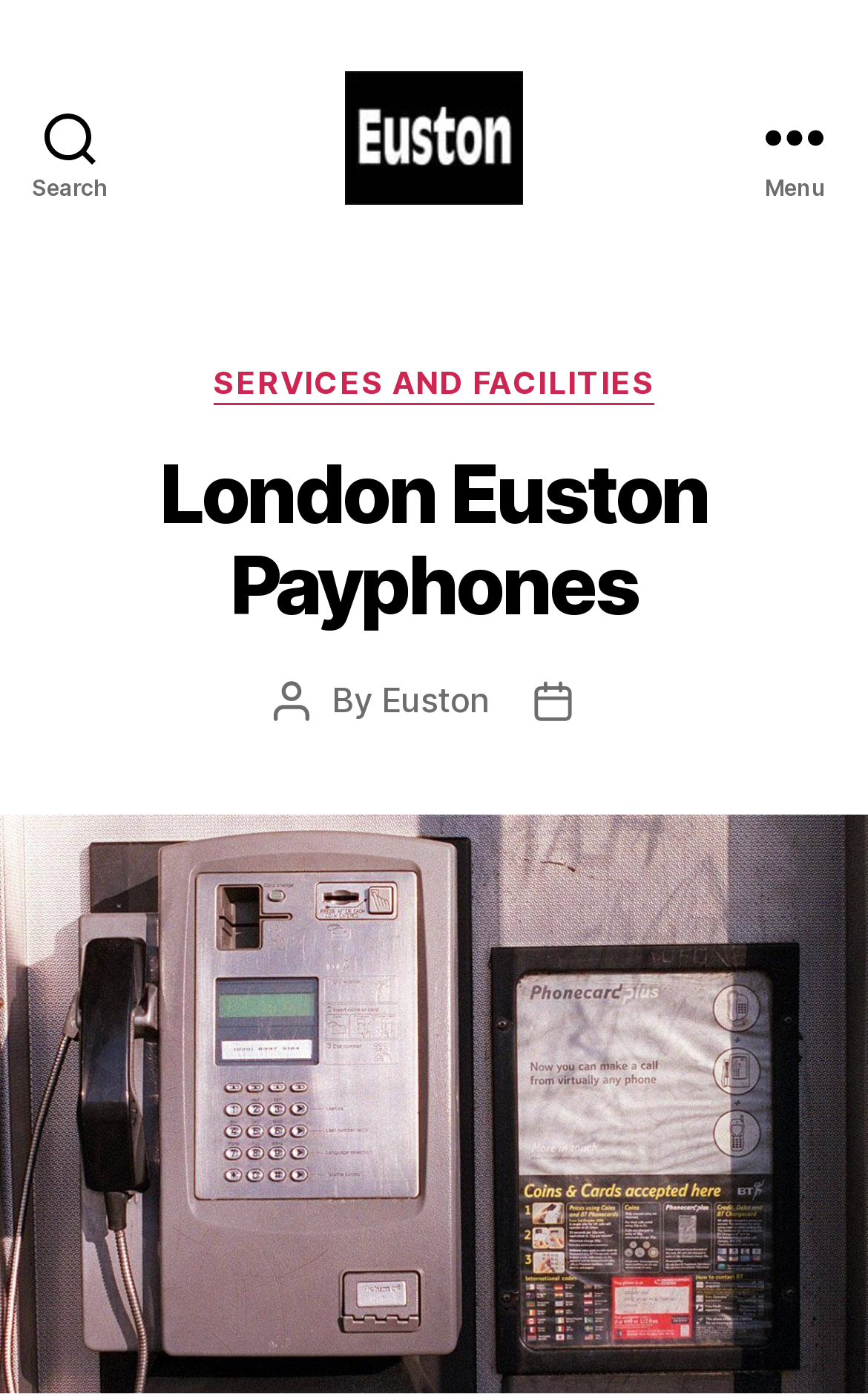What is the name of the station?
Using the information from the image, answer the question thoroughly.

The name of the station can be found in the logo at the top of the page, which says 'Euston London logo', and also in the text 'London Euston - Station - Hotels - Shops'.